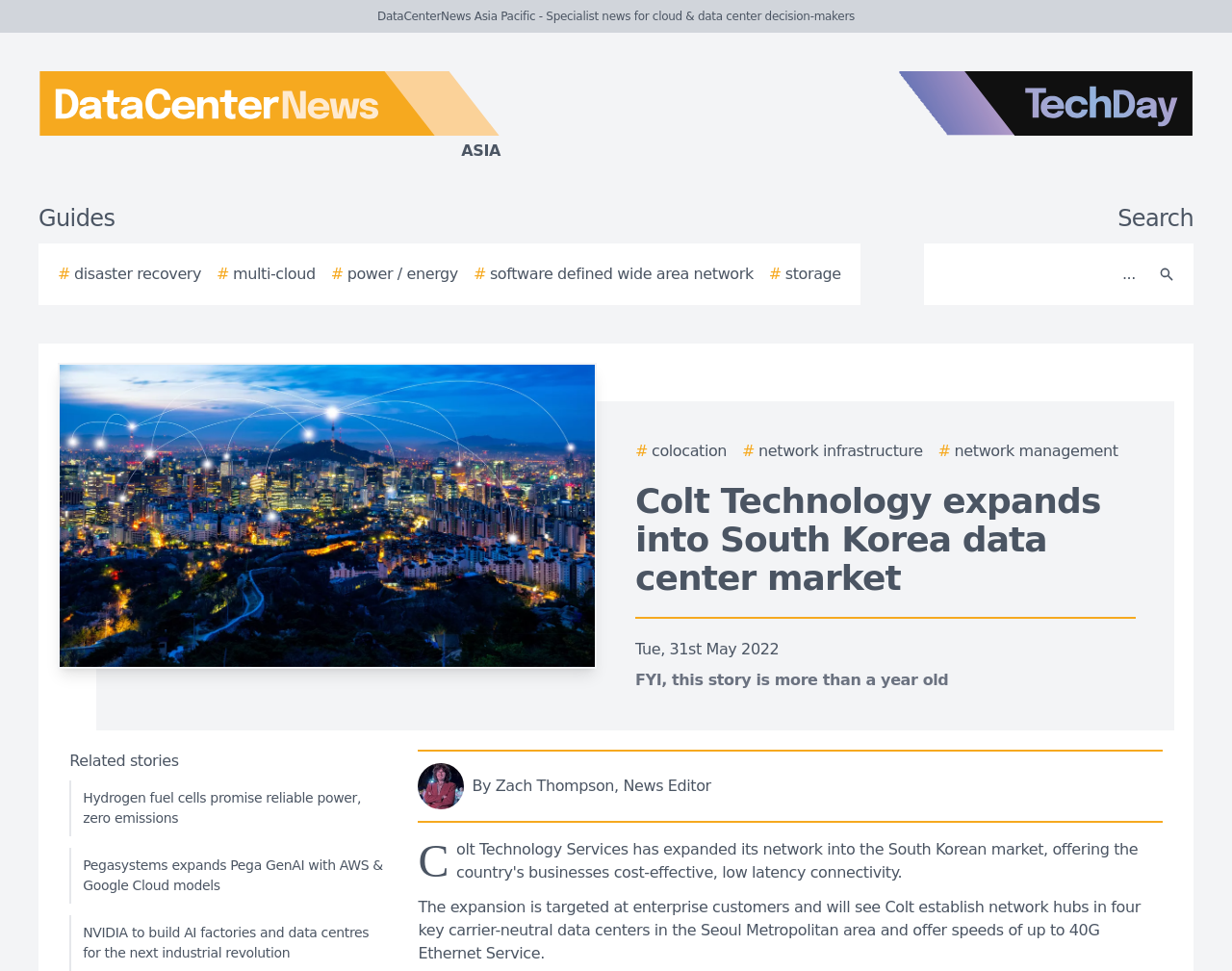Pinpoint the bounding box coordinates of the element to be clicked to execute the instruction: "Search for a term".

[0.756, 0.259, 0.931, 0.306]